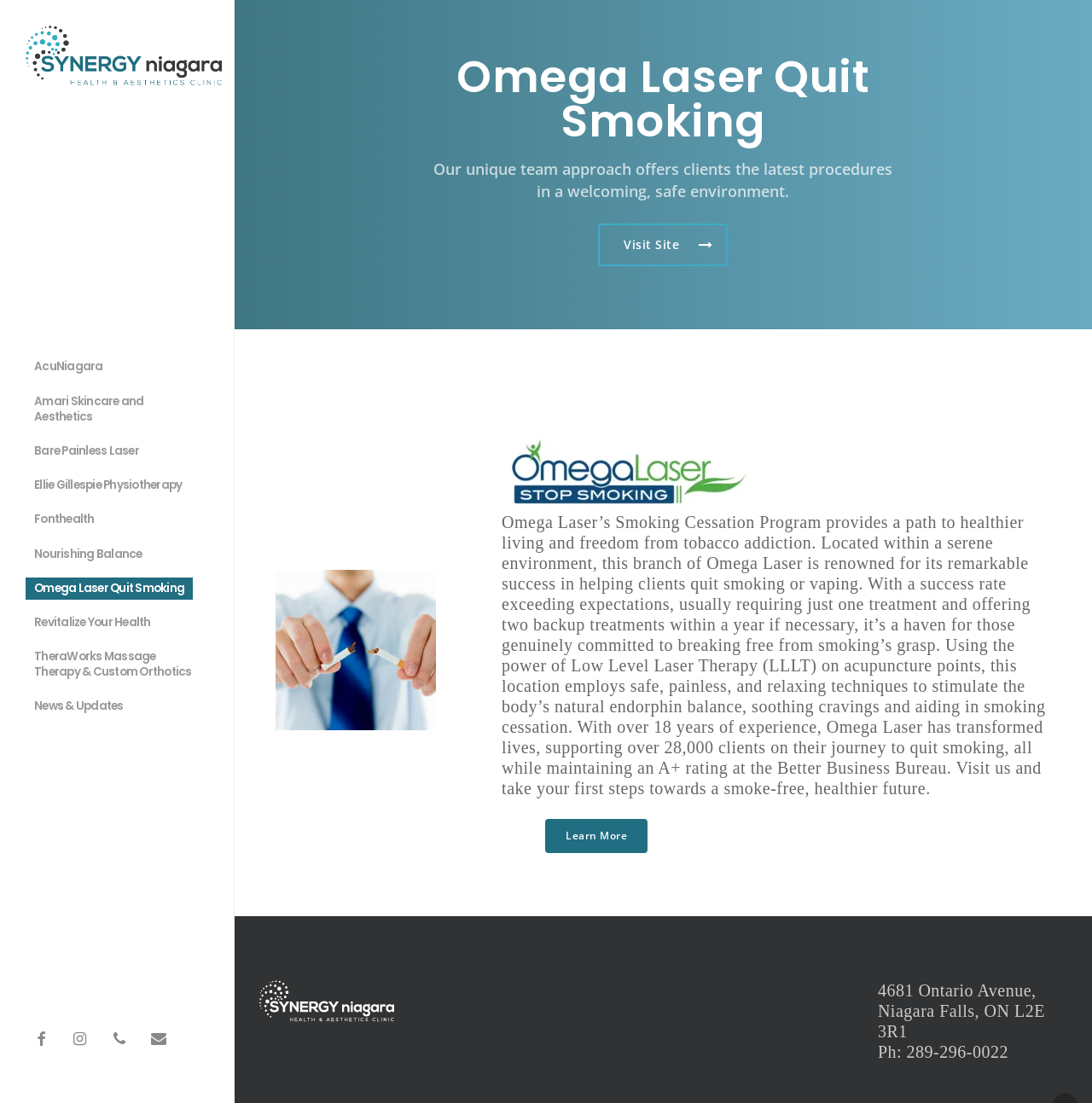Find the bounding box coordinates of the element to click in order to complete the given instruction: "Visit Synergy Niagara website."

[0.023, 0.023, 0.203, 0.077]